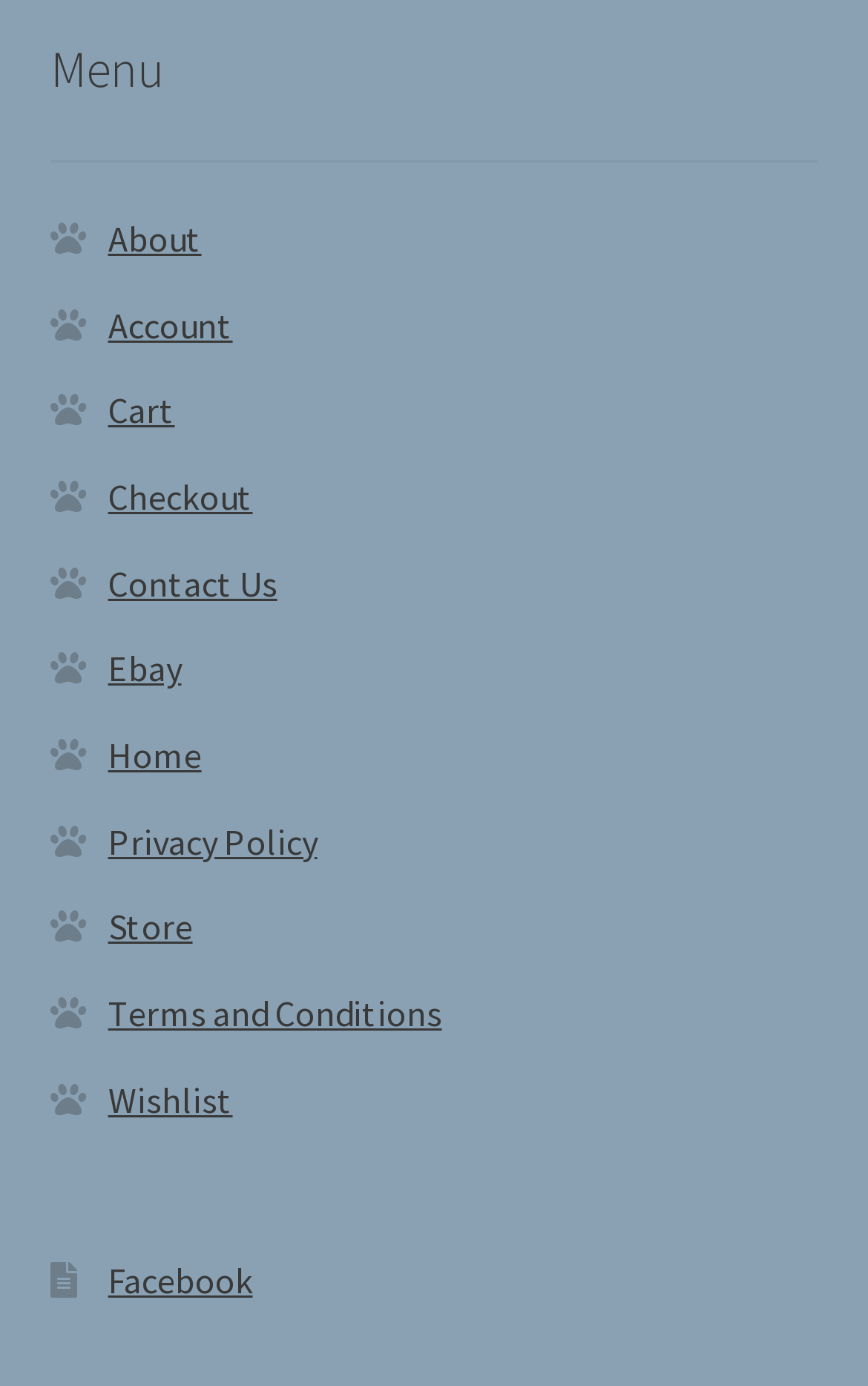Determine the bounding box for the UI element that matches this description: "alt="Zechs Marquise"".

None